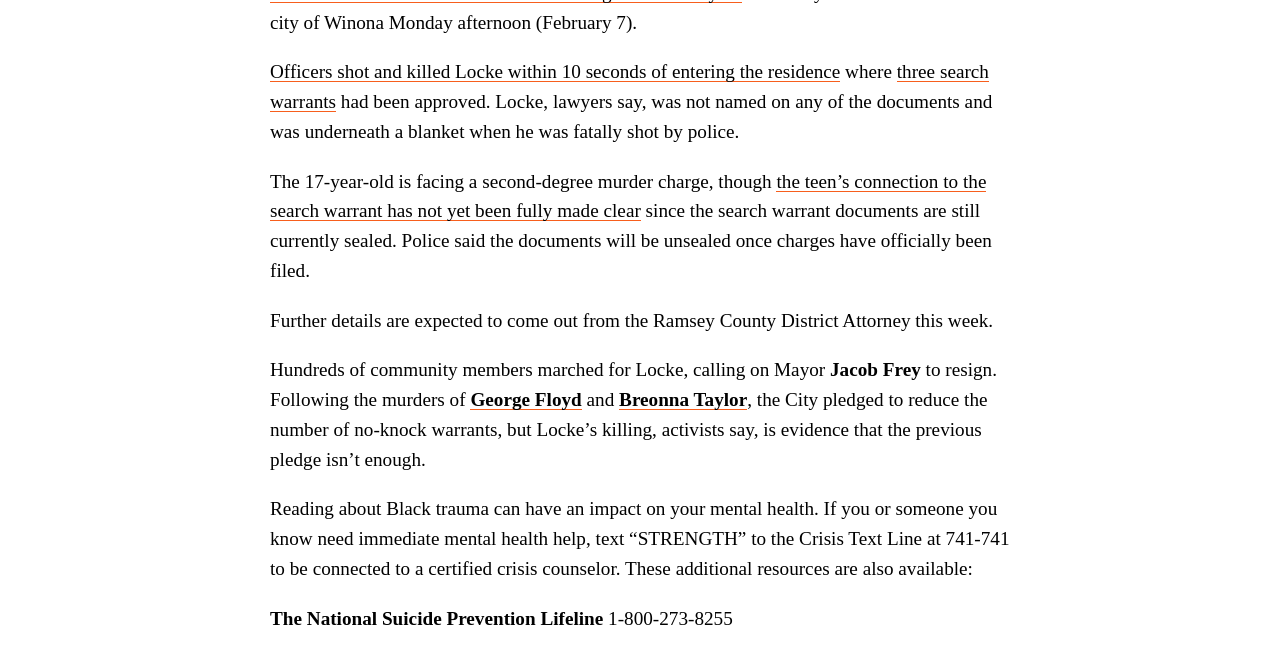Using the information shown in the image, answer the question with as much detail as possible: What is the name of the mayor being called to resign?

The text mentions 'Hundreds of community members marched for Locke, calling on Mayor Jacob Frey to resign', which identifies the mayor being called to resign as Jacob Frey.